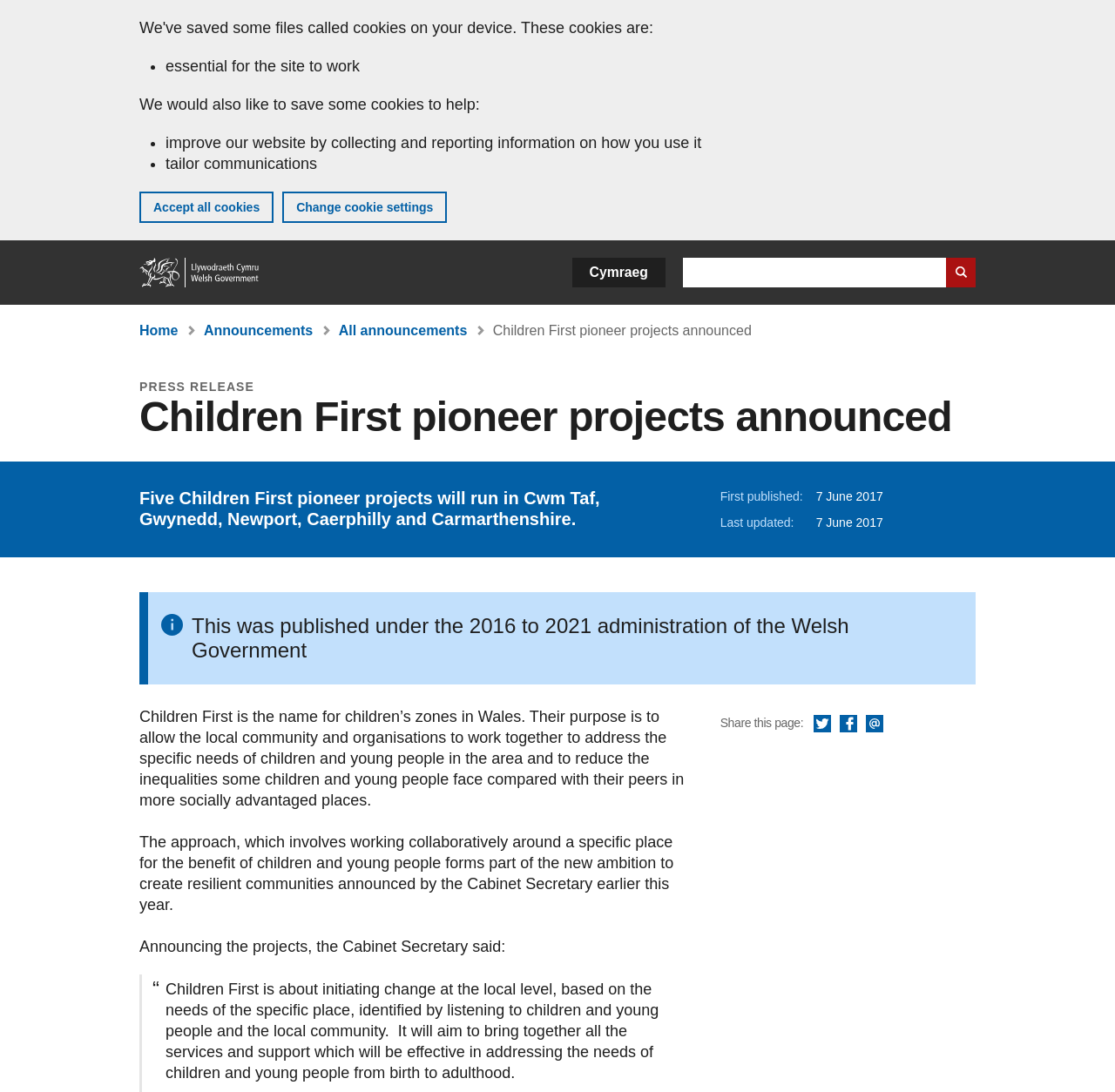Please mark the clickable region by giving the bounding box coordinates needed to complete this instruction: "Go to Home".

[0.125, 0.236, 0.234, 0.263]